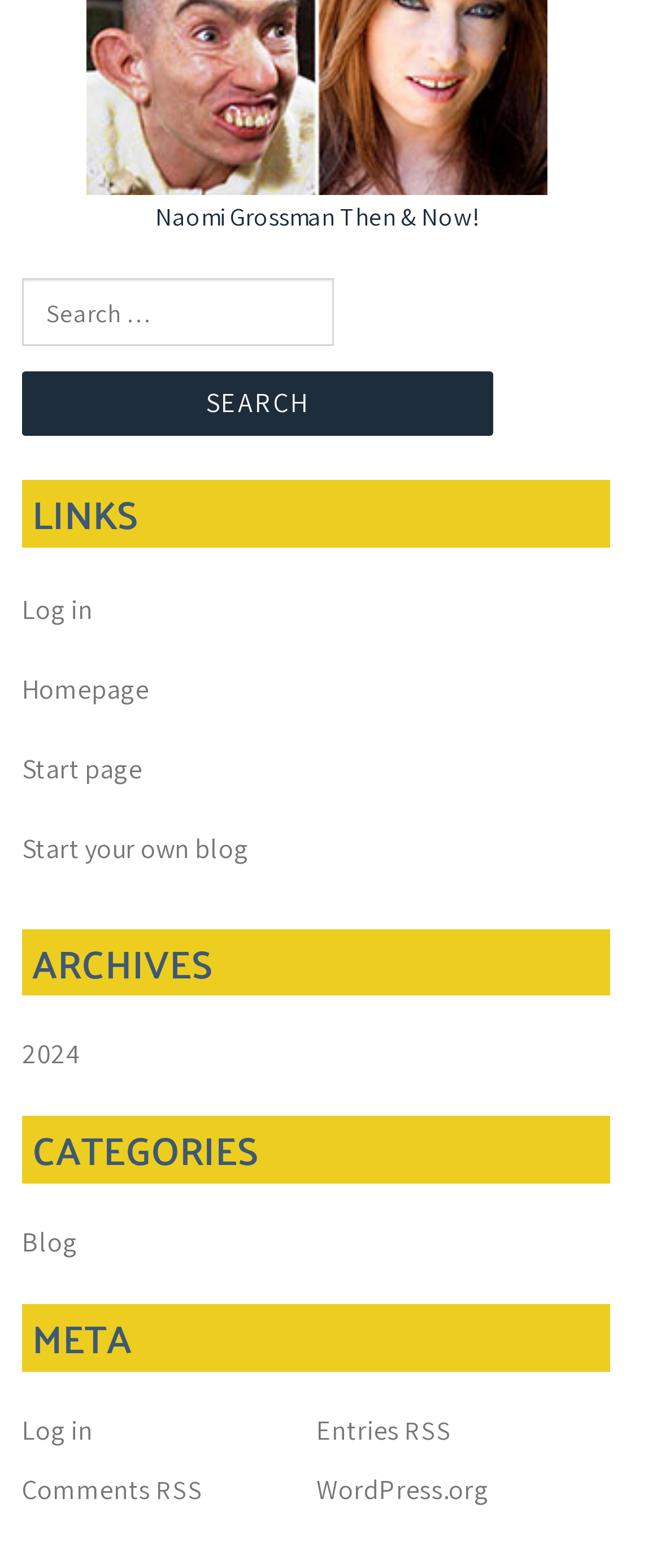Respond with a single word or phrase:
What is the title of the webpage?

Naomi Grossman Then & Now!